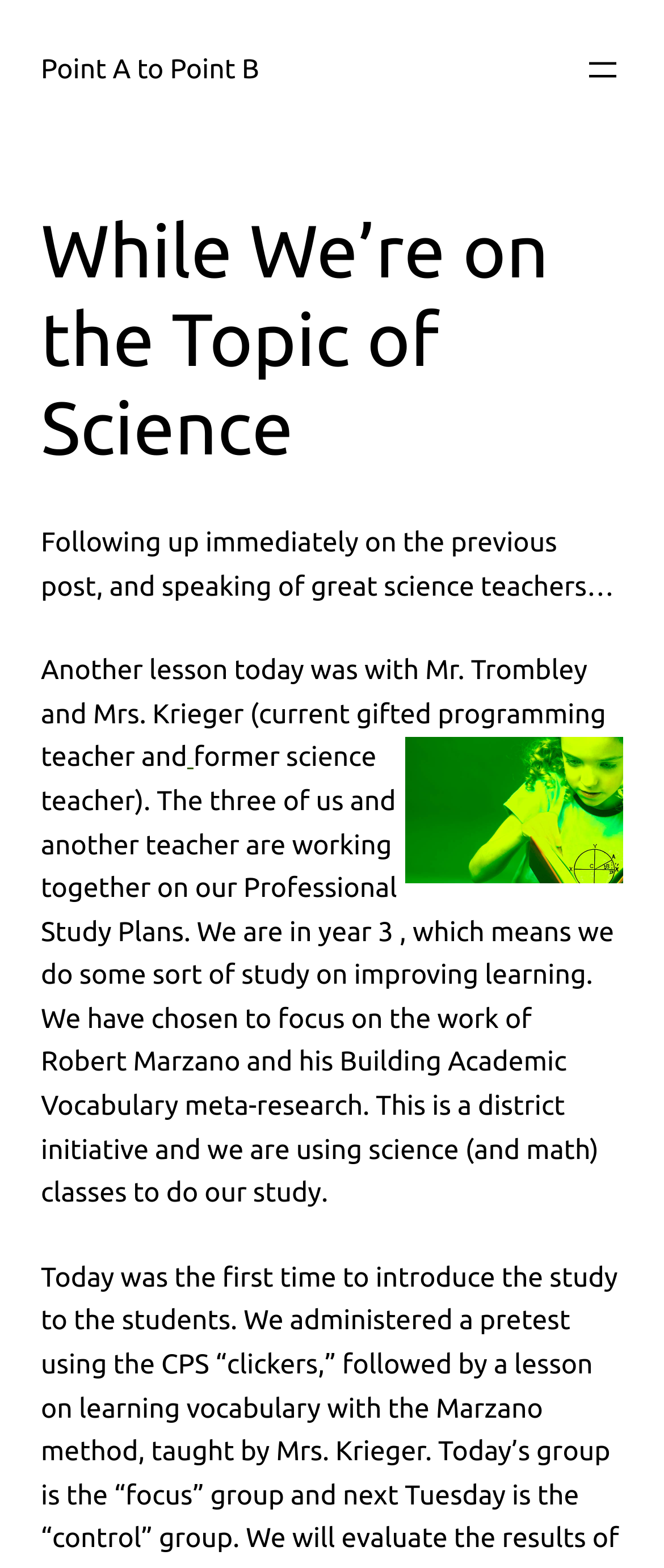How many teachers are working on the Professional Study Plans?
Refer to the image and provide a thorough answer to the question.

The article mentions that the author, Mr. Trombley, Mrs. Krieger, and another teacher are working together on their Professional Study Plans, which means there are four teachers in total involved in this project.